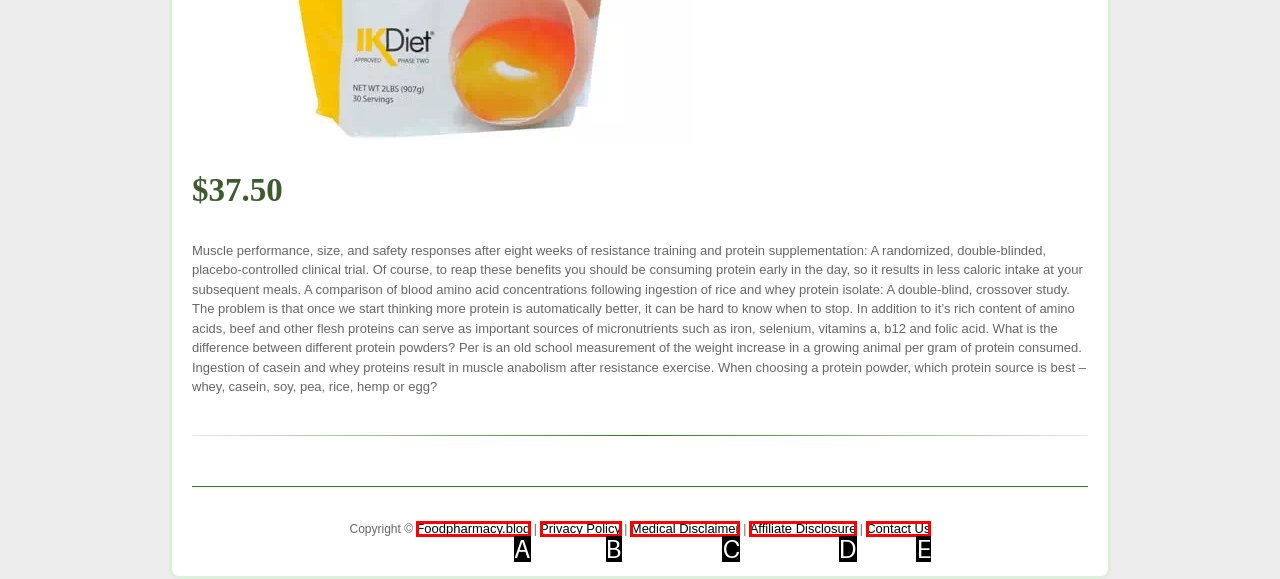Select the letter that corresponds to this element description: Medical Disclaimer
Answer with the letter of the correct option directly.

C